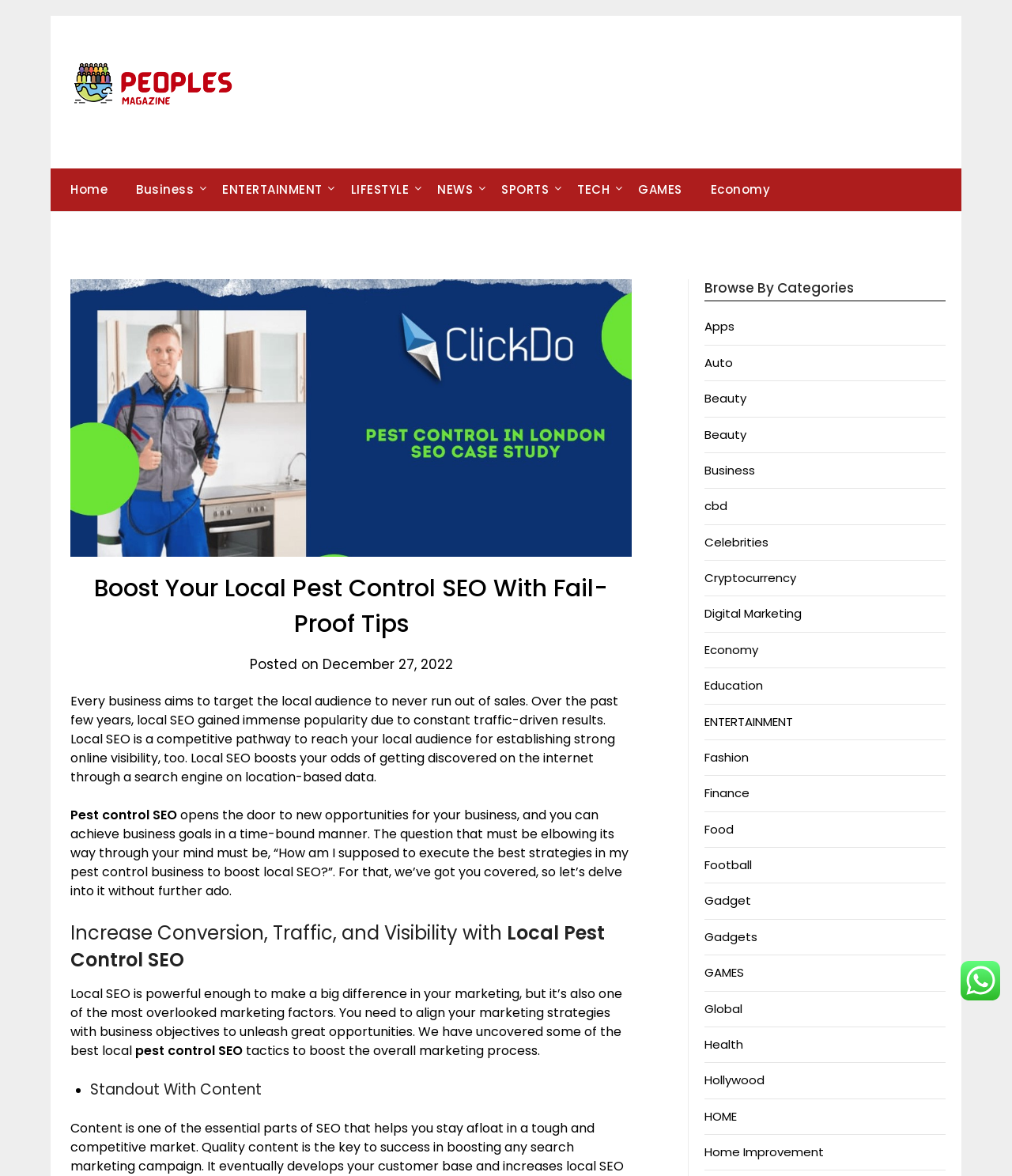Identify the bounding box coordinates for the element you need to click to achieve the following task: "View the 'Economy' page". Provide the bounding box coordinates as four float numbers between 0 and 1, in the form [left, top, right, bottom].

[0.689, 0.143, 0.773, 0.18]